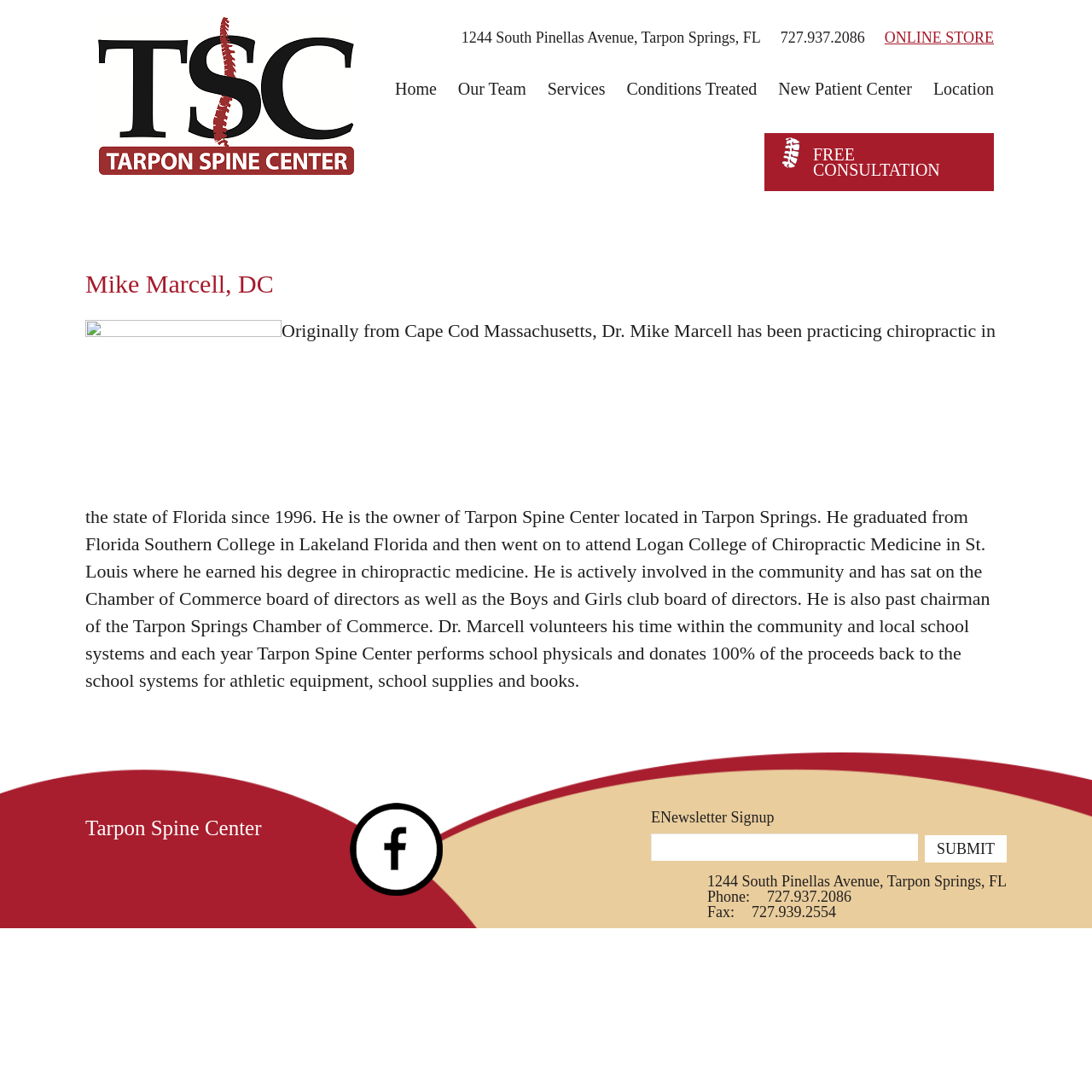Please find the bounding box coordinates of the element that must be clicked to perform the given instruction: "Select the 'Global' edition". The coordinates should be four float numbers from 0 to 1, i.e., [left, top, right, bottom].

None